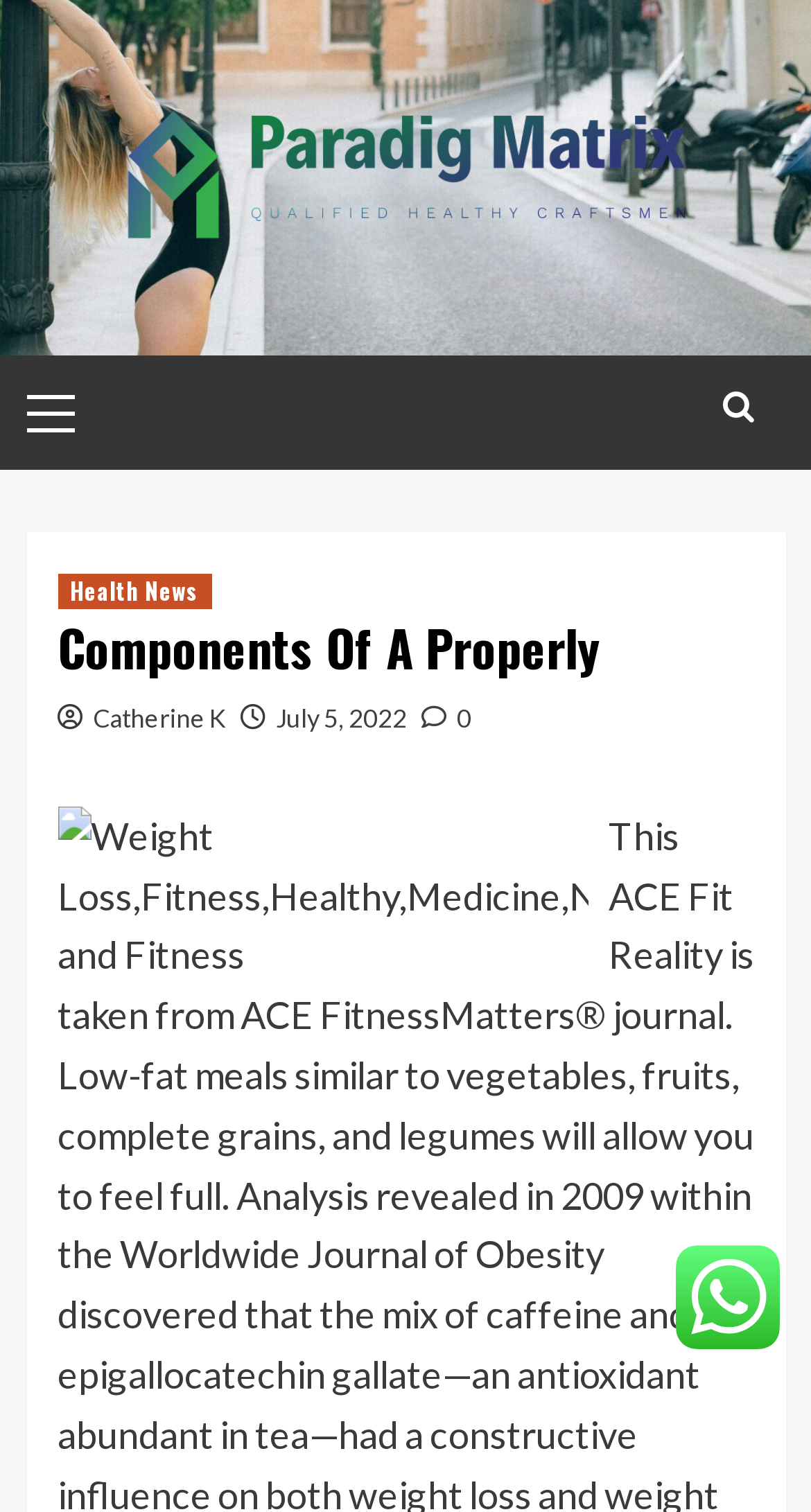Respond concisely with one word or phrase to the following query:
What is the date of the article?

July 5, 2022